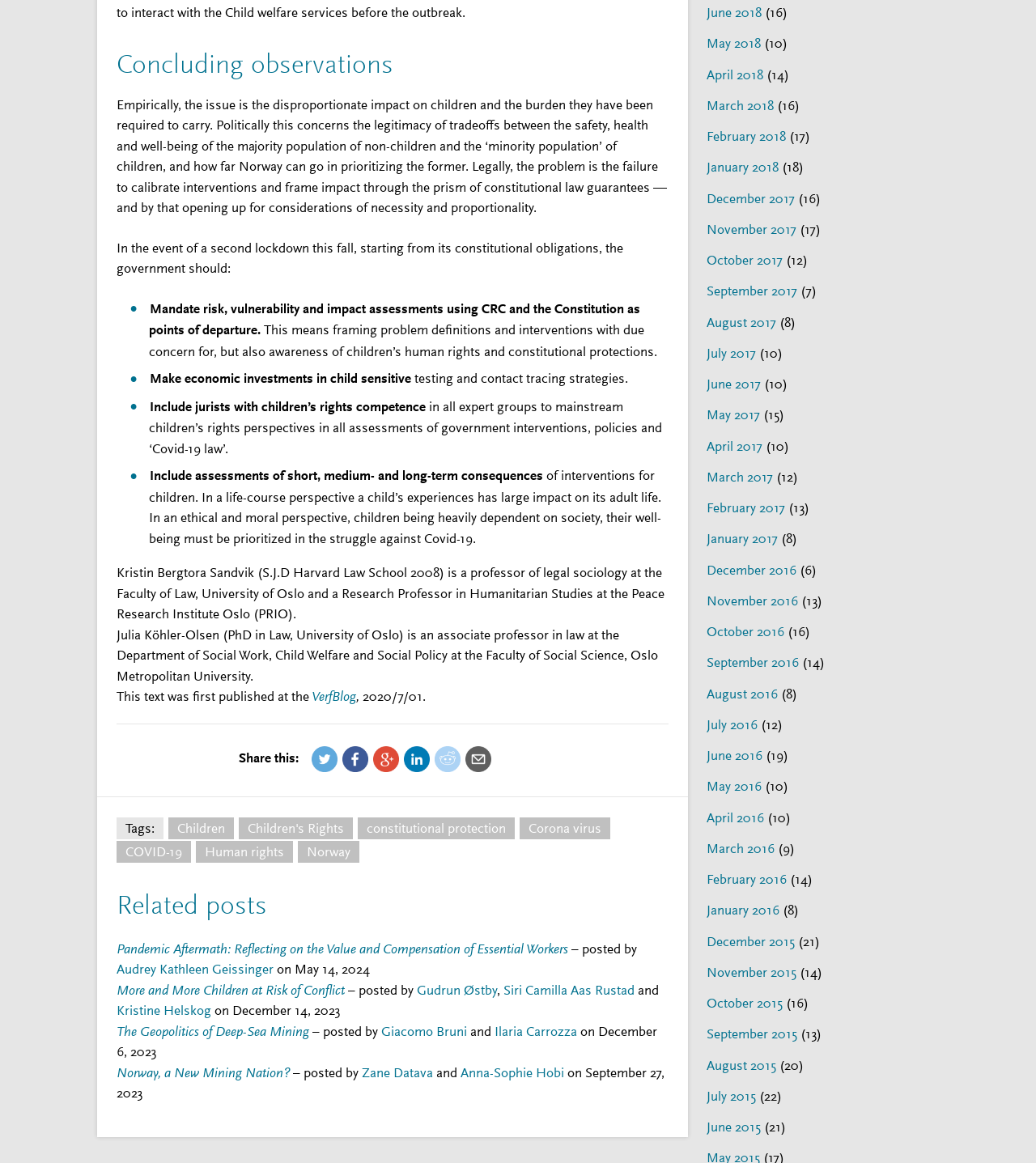Who is the author of the text?
Based on the image, give a concise answer in the form of a single word or short phrase.

Kristin Bergtora Sandvik and Julia Köhler-Olsen